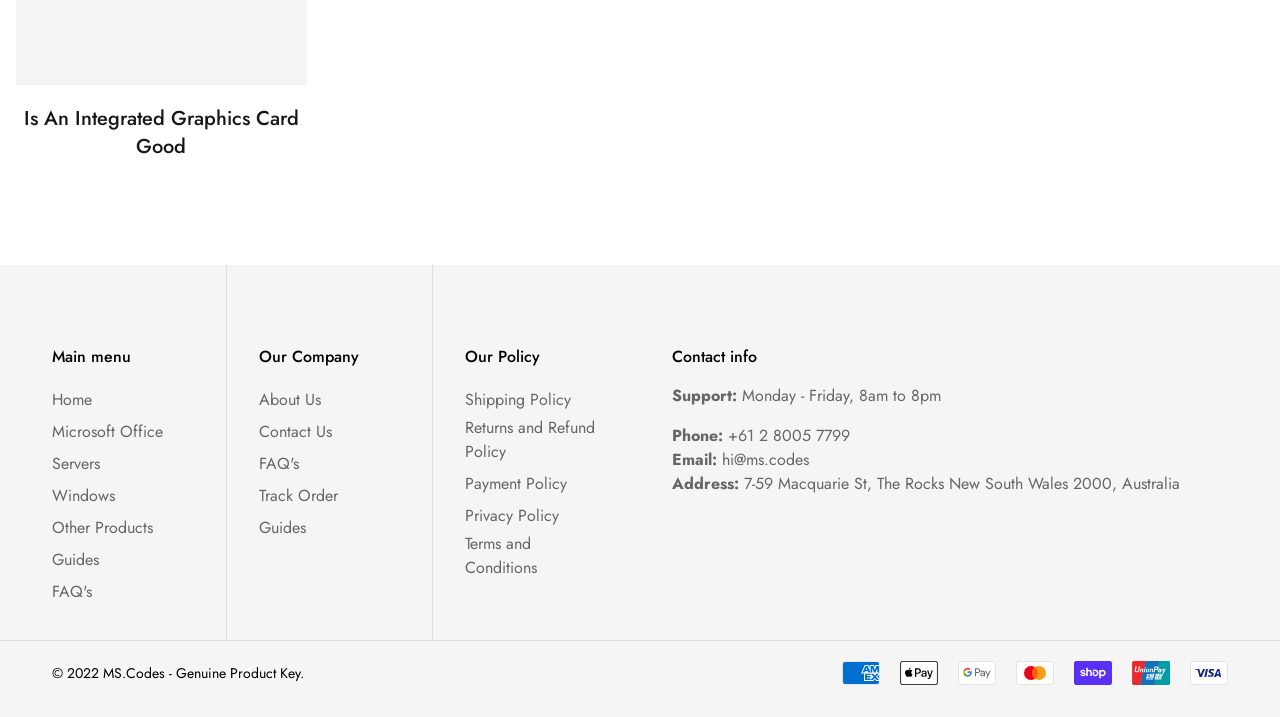What are the main categories in the main menu?
Please respond to the question with a detailed and informative answer.

The main menu is located at the top of the webpage and it contains several links, including 'Home', 'Microsoft Office', 'Servers', 'Windows', 'Other Products', 'Guides', and 'FAQ's'.